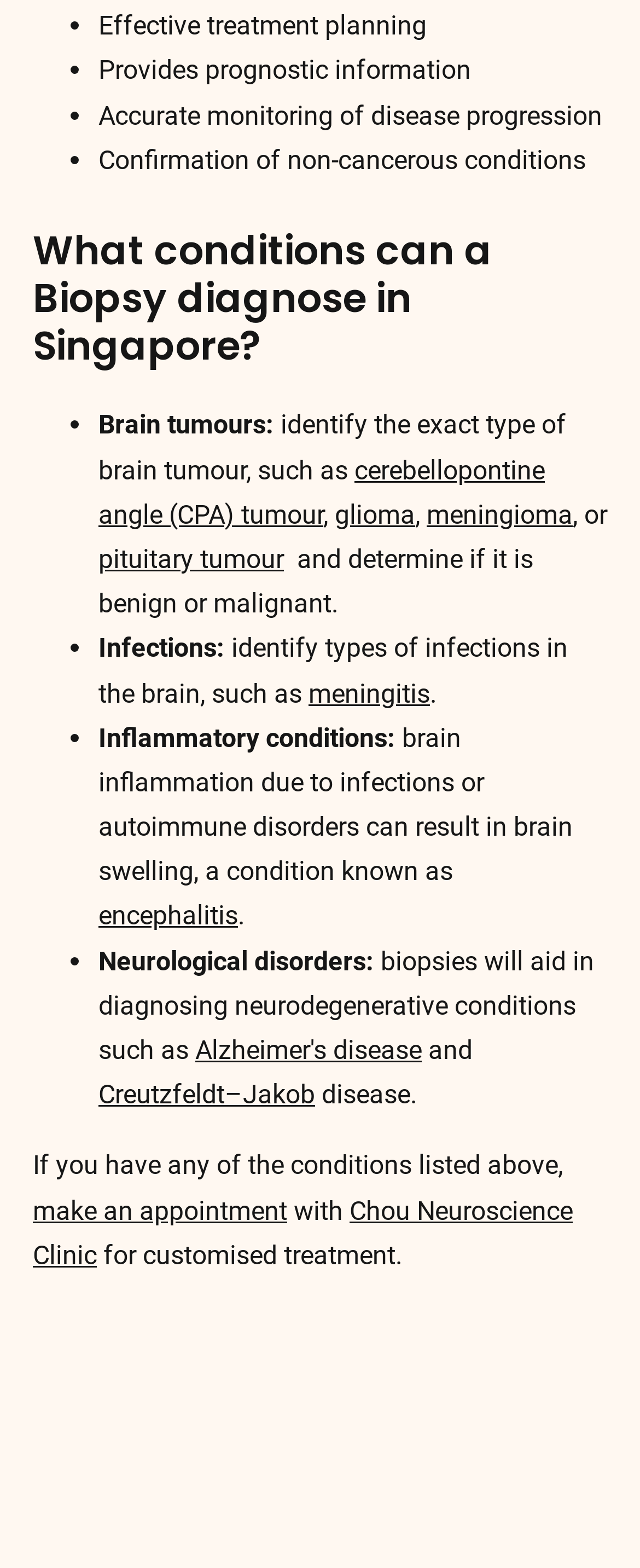Please specify the bounding box coordinates of the clickable region necessary for completing the following instruction: "Click on 'glioma'". The coordinates must consist of four float numbers between 0 and 1, i.e., [left, top, right, bottom].

[0.523, 0.318, 0.649, 0.338]